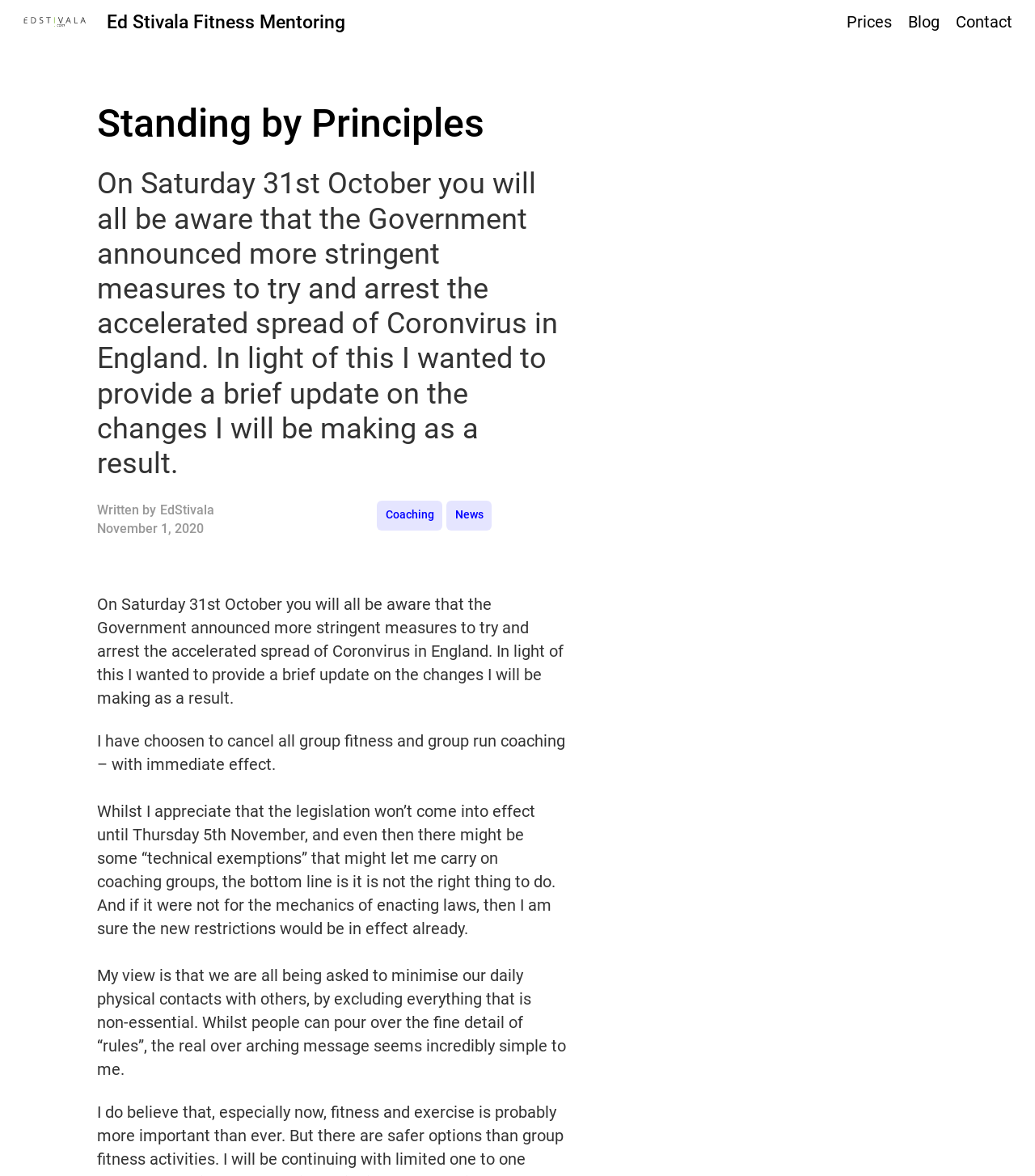For the given element description alt="Ed Stivala Fitness Mentoring", determine the bounding box coordinates of the UI element. The coordinates should follow the format (top-left x, top-left y, bottom-right x, bottom-right y) and be within the range of 0 to 1.

[0.022, 0.014, 0.084, 0.024]